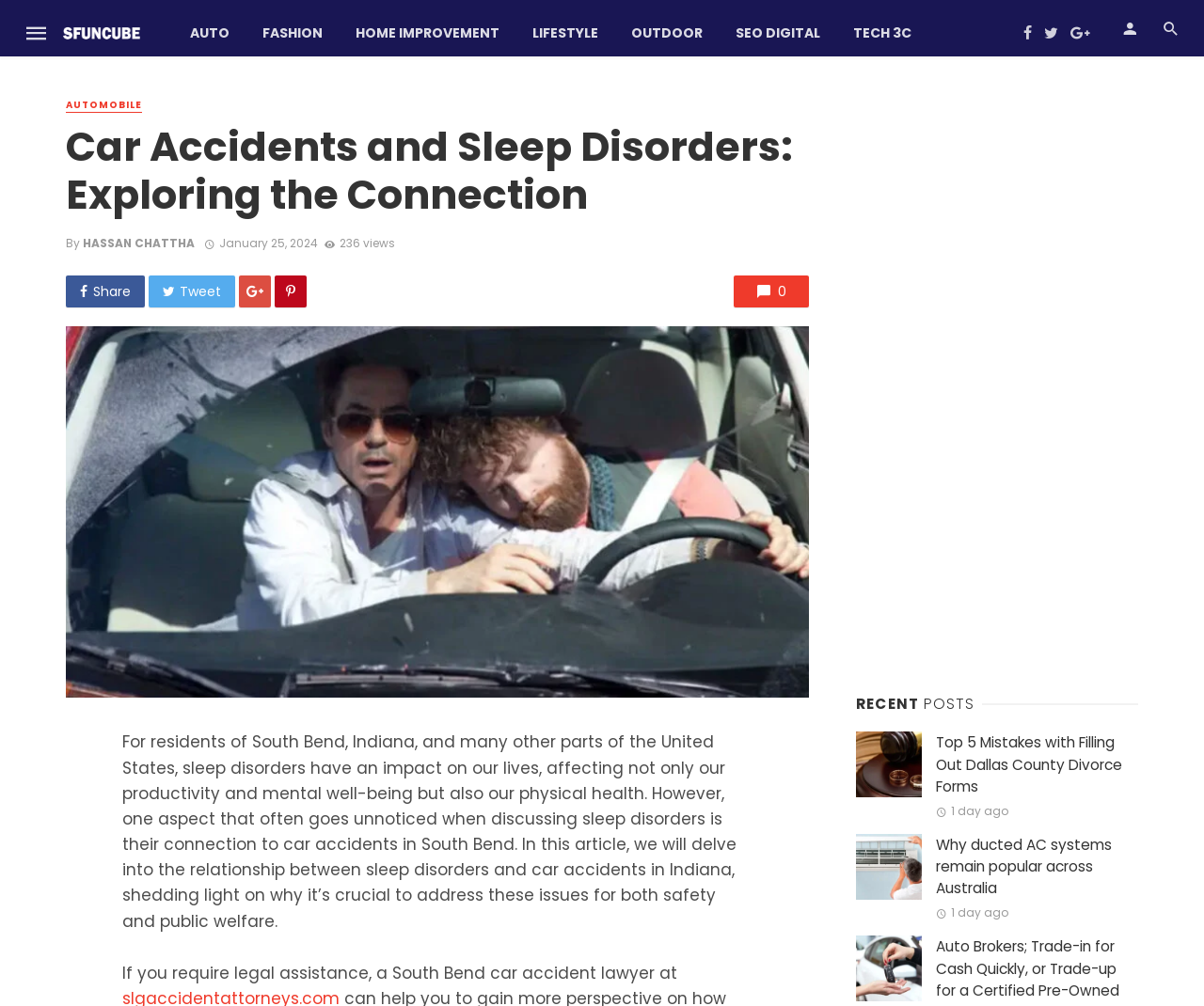Could you locate the bounding box coordinates for the section that should be clicked to accomplish this task: "View the recent post 'Top 5 Mistakes with Filling Out Dallas County Divorce Forms'".

[0.711, 0.728, 0.766, 0.793]